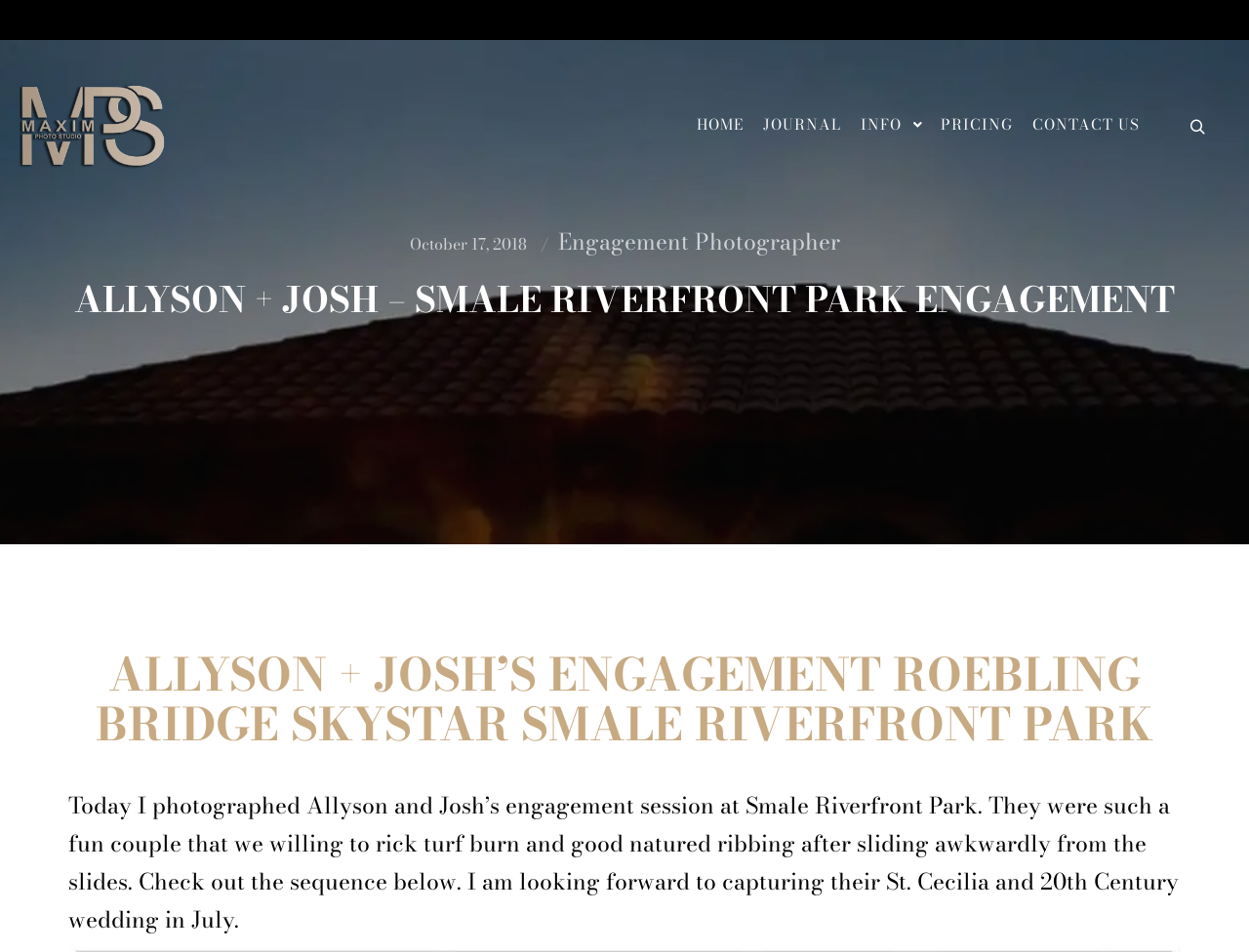Respond to the question below with a single word or phrase:
How many contact numbers are there?

2